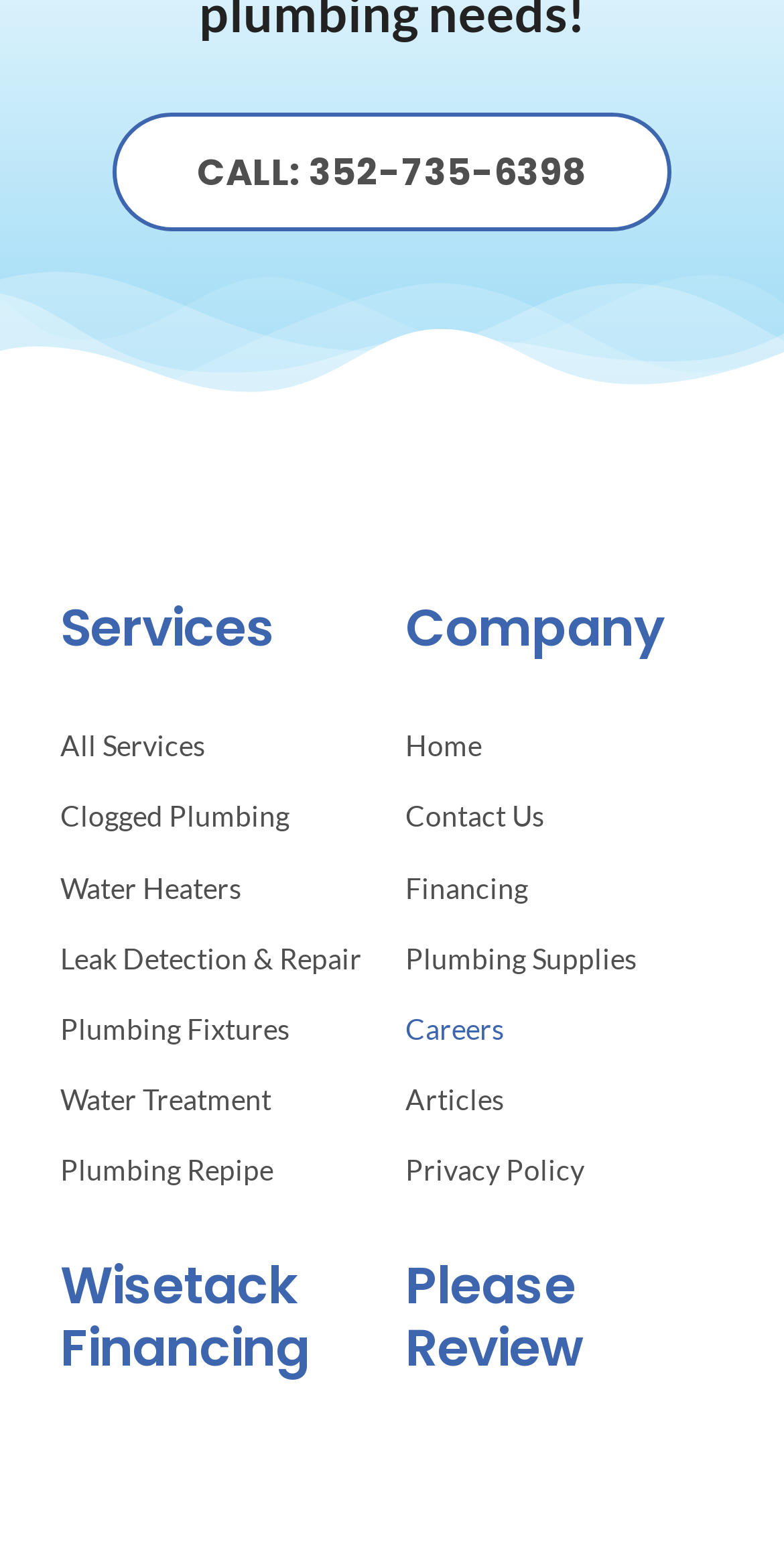How many columns are there on the webpage?
Examine the image and provide an in-depth answer to the question.

The webpage is divided into two columns, with the left column containing the 'Services' section and the right column containing the 'Company' section and other information.